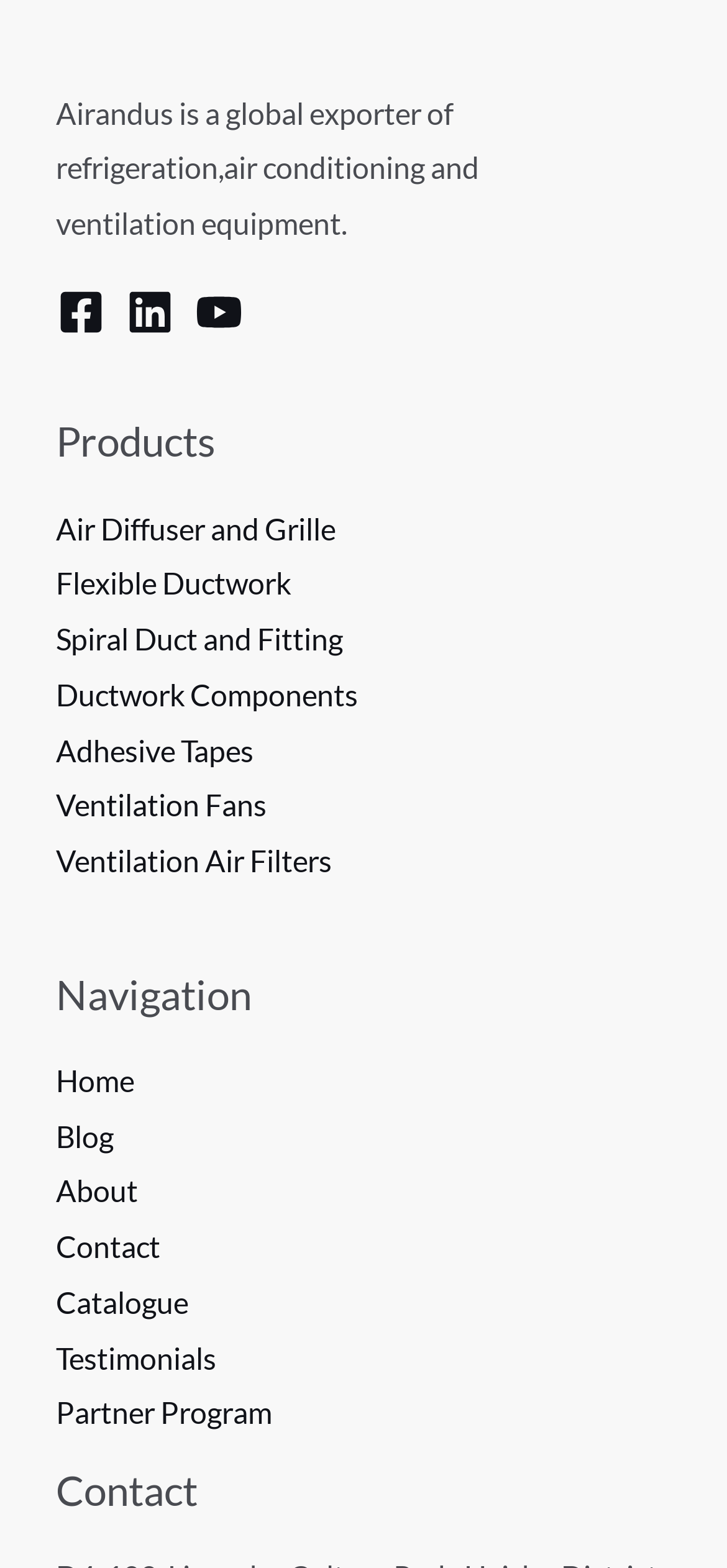How many footer widgets are there?
Using the image as a reference, answer with just one word or a short phrase.

2